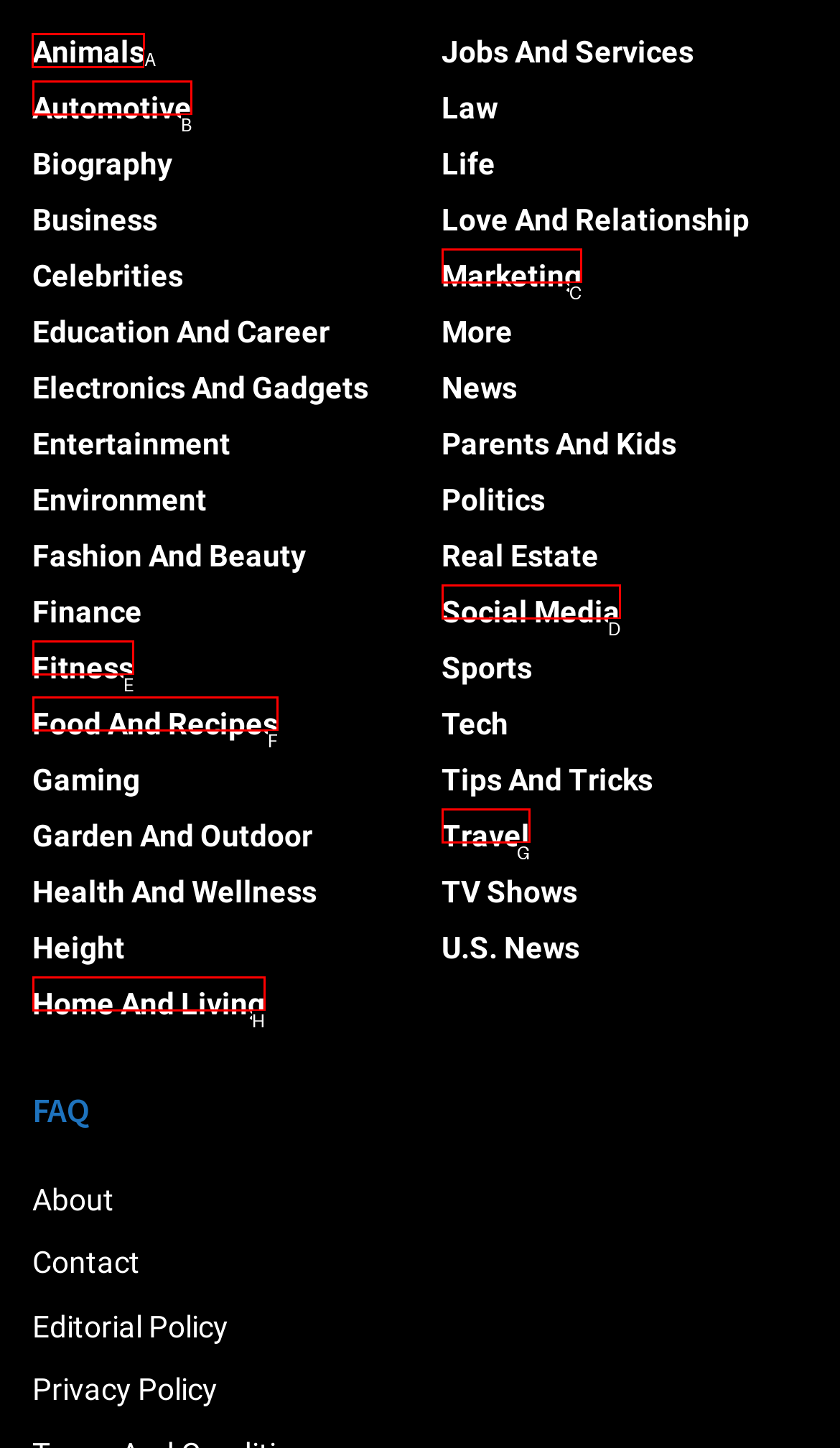Tell me which one HTML element I should click to complete the following task: Browse Animals
Answer with the option's letter from the given choices directly.

A